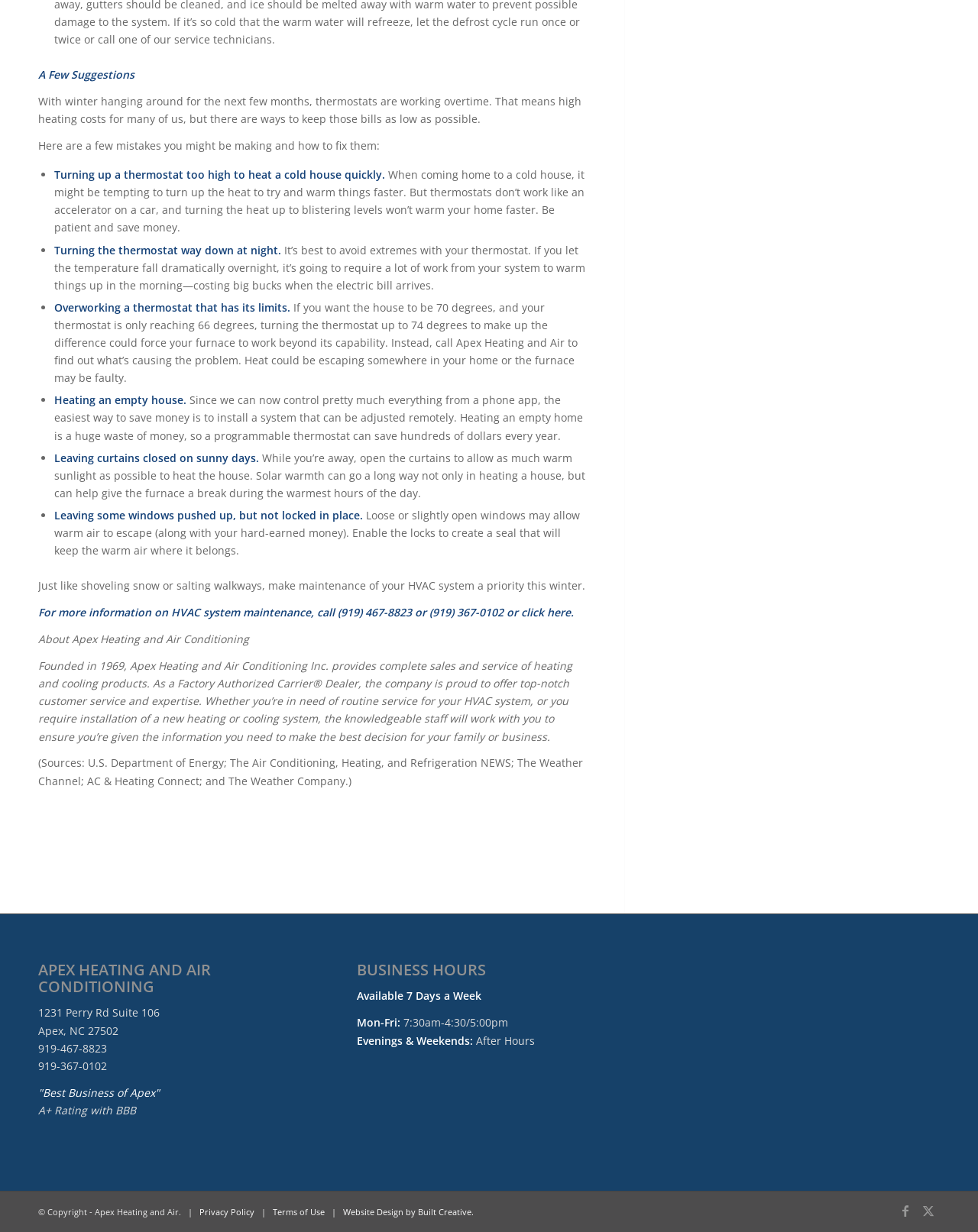Utilize the information from the image to answer the question in detail:
What is the rating of Apex Heating and Air Conditioning with BBB?

The text mentions 'A+ Rating with BBB' in the section about the company, indicating that Apex Heating and Air Conditioning has an A+ rating with the Better Business Bureau.